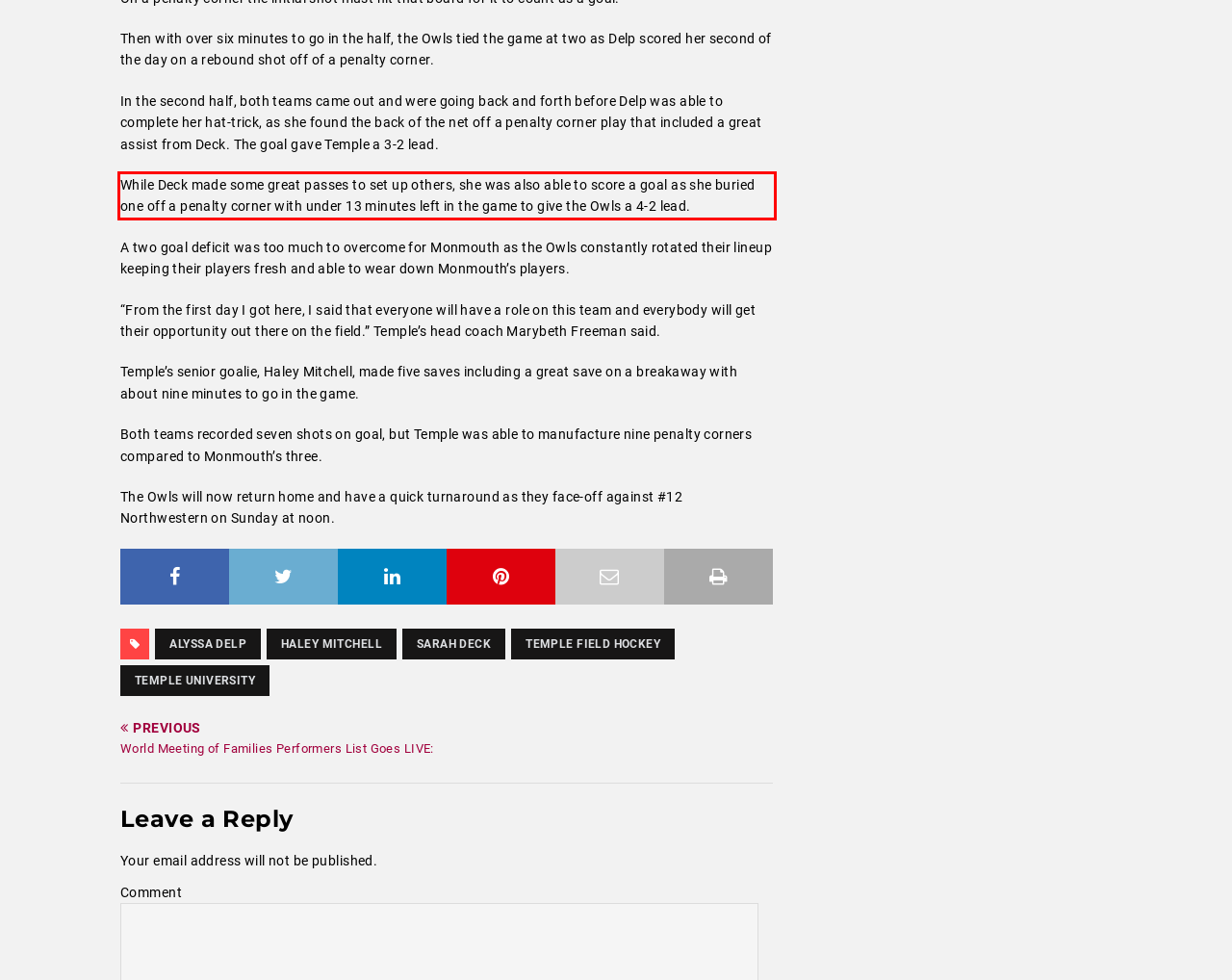Within the provided webpage screenshot, find the red rectangle bounding box and perform OCR to obtain the text content.

While Deck made some great passes to set up others, she was also able to score a goal as she buried one off a penalty corner with under 13 minutes left in the game to give the Owls a 4-2 lead.